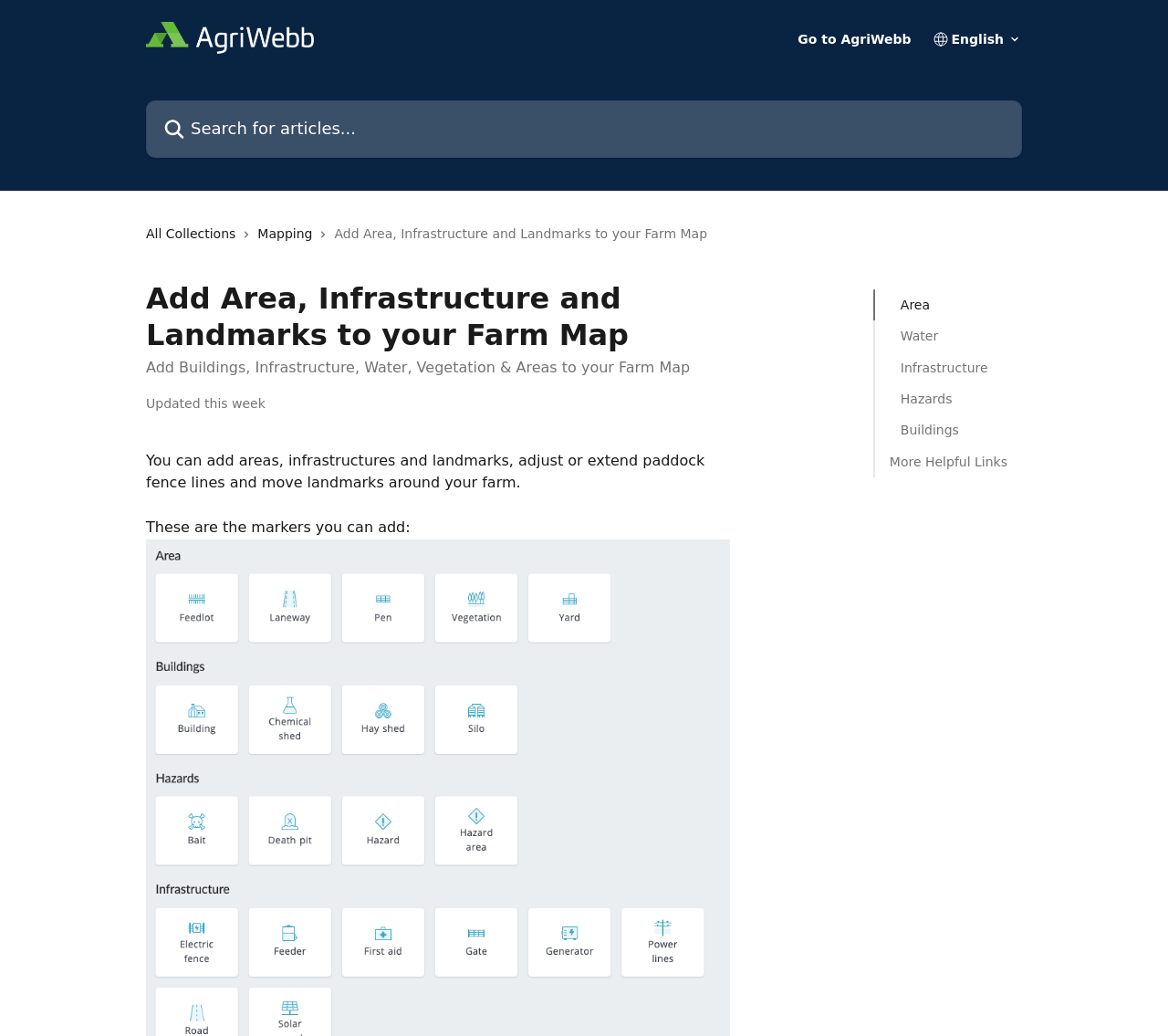Find and extract the text of the primary heading on the webpage.

More Helpful Links